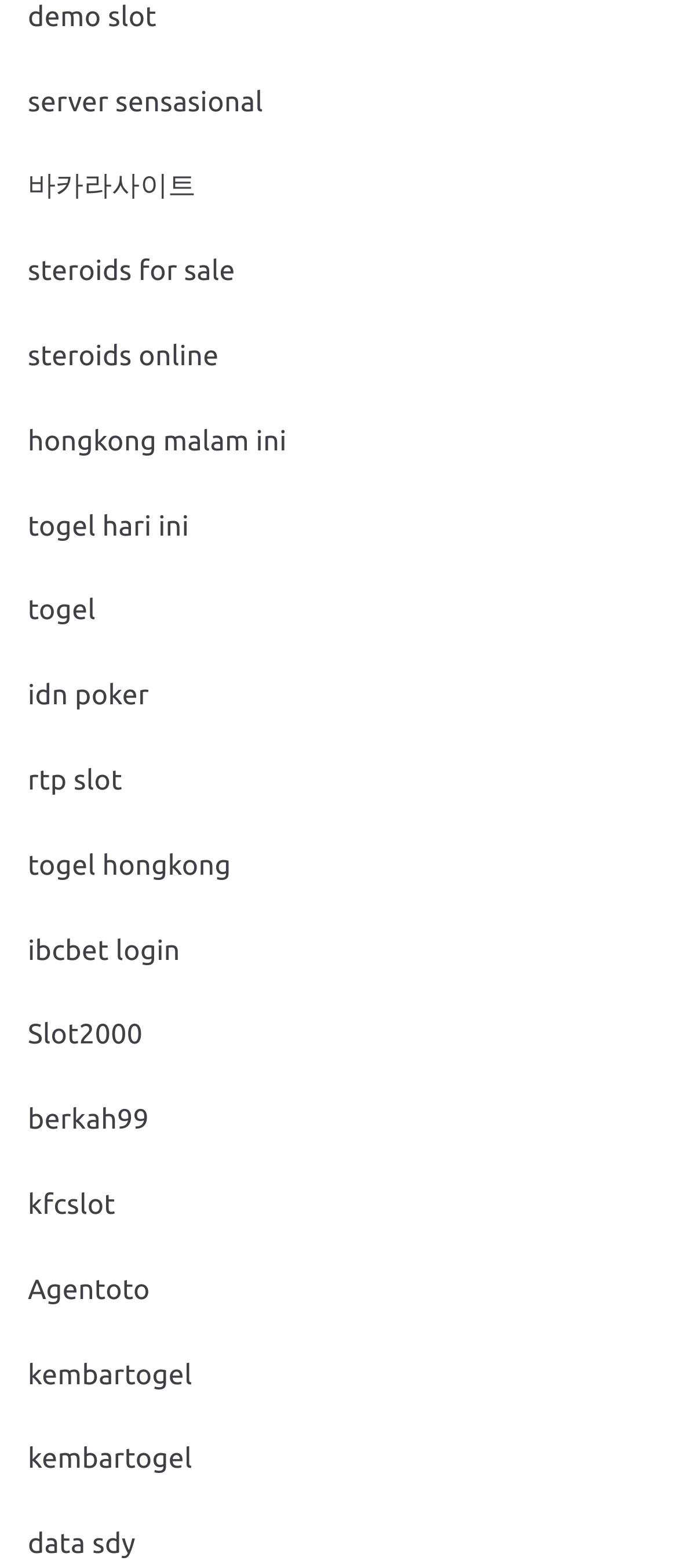What is the most common theme among the links?
Examine the image and provide an in-depth answer to the question.

After analyzing the text labels of the links, it is clear that the majority of them are related to gambling, with topics such as slots, togel, poker, and steroids, indicating that the webpage is focused on providing resources or access to gambling websites.